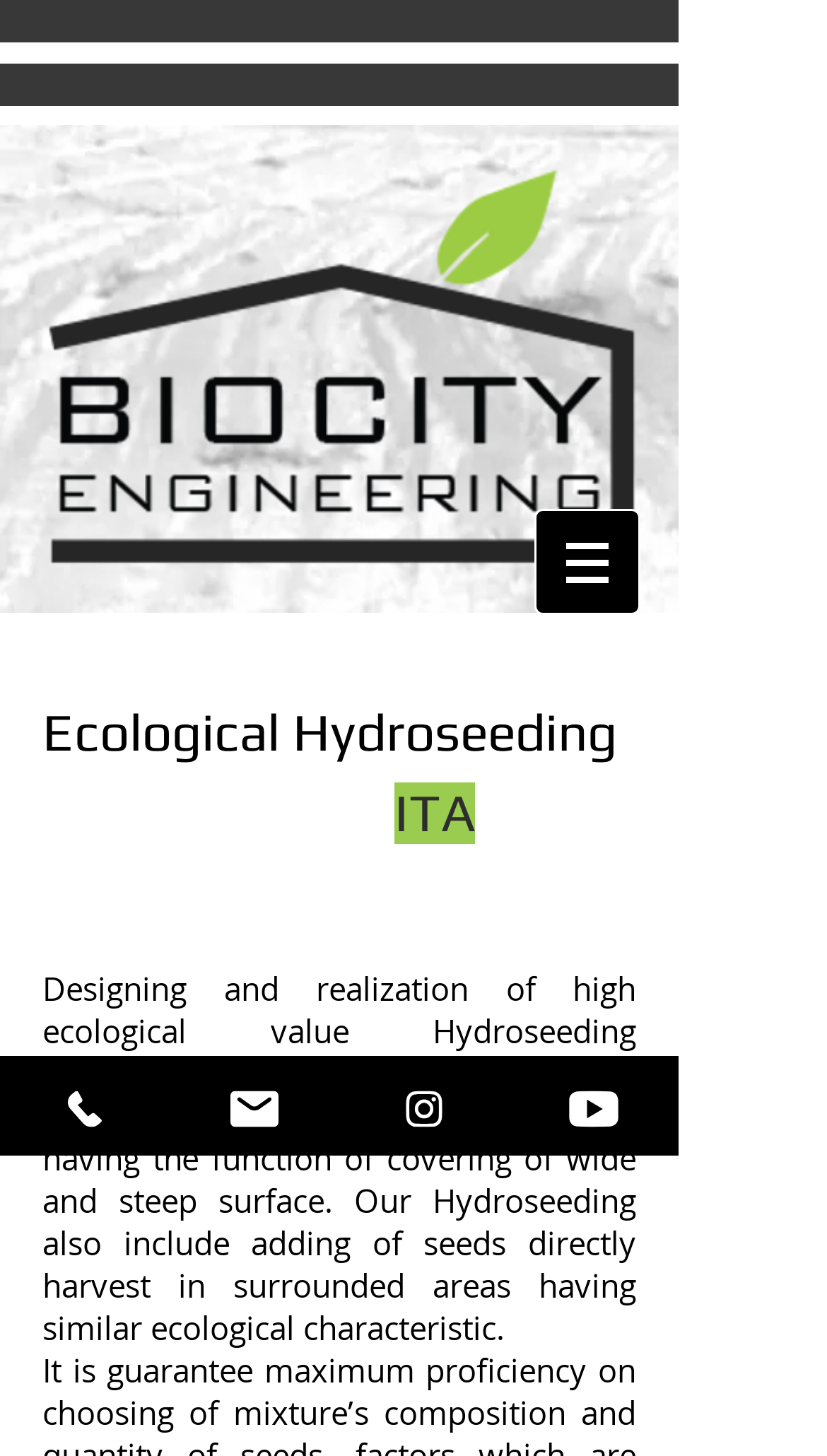What is the function of Hydroseeding?
Could you please answer the question thoroughly and with as much detail as possible?

The function of Hydroseeding can be found in the StaticText element, which describes the company's service. According to the text, Hydroseeding has the function of covering of wide and steep surface.